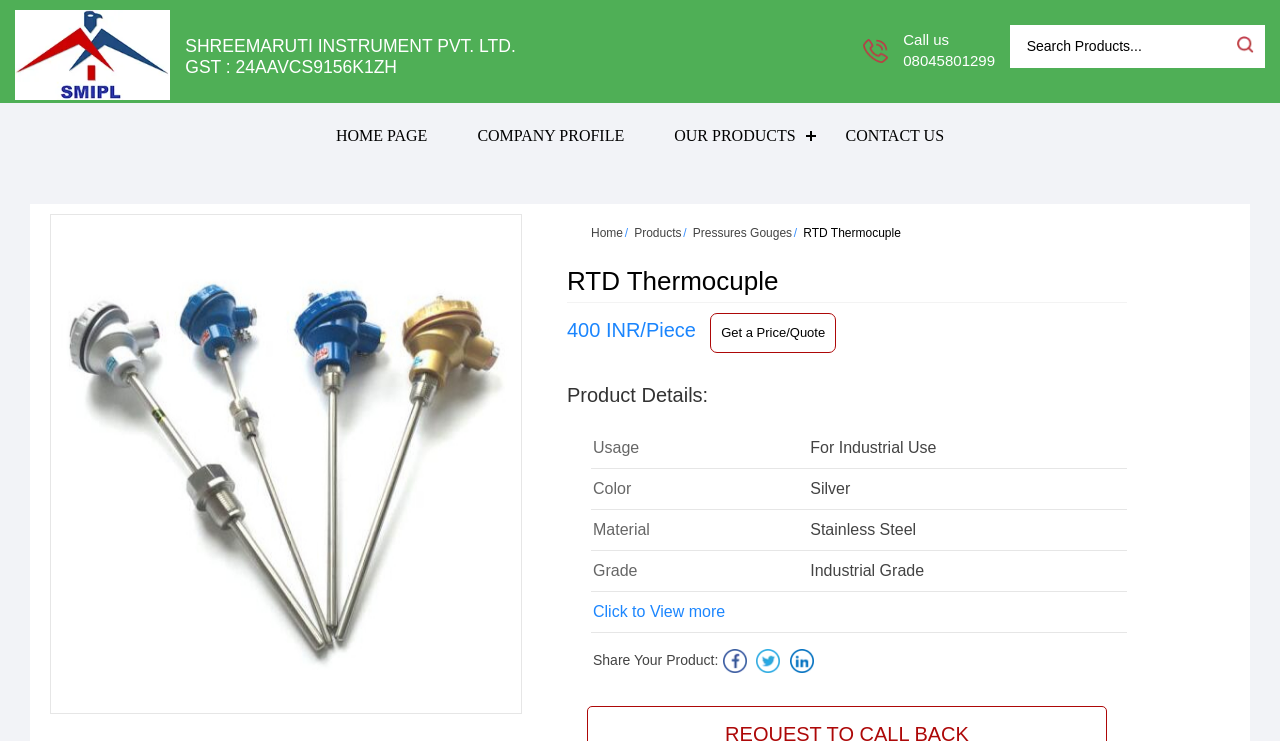What is the purpose of the 'Get a Price/Quote' link?
Answer the question with a single word or phrase derived from the image.

To get a price quote